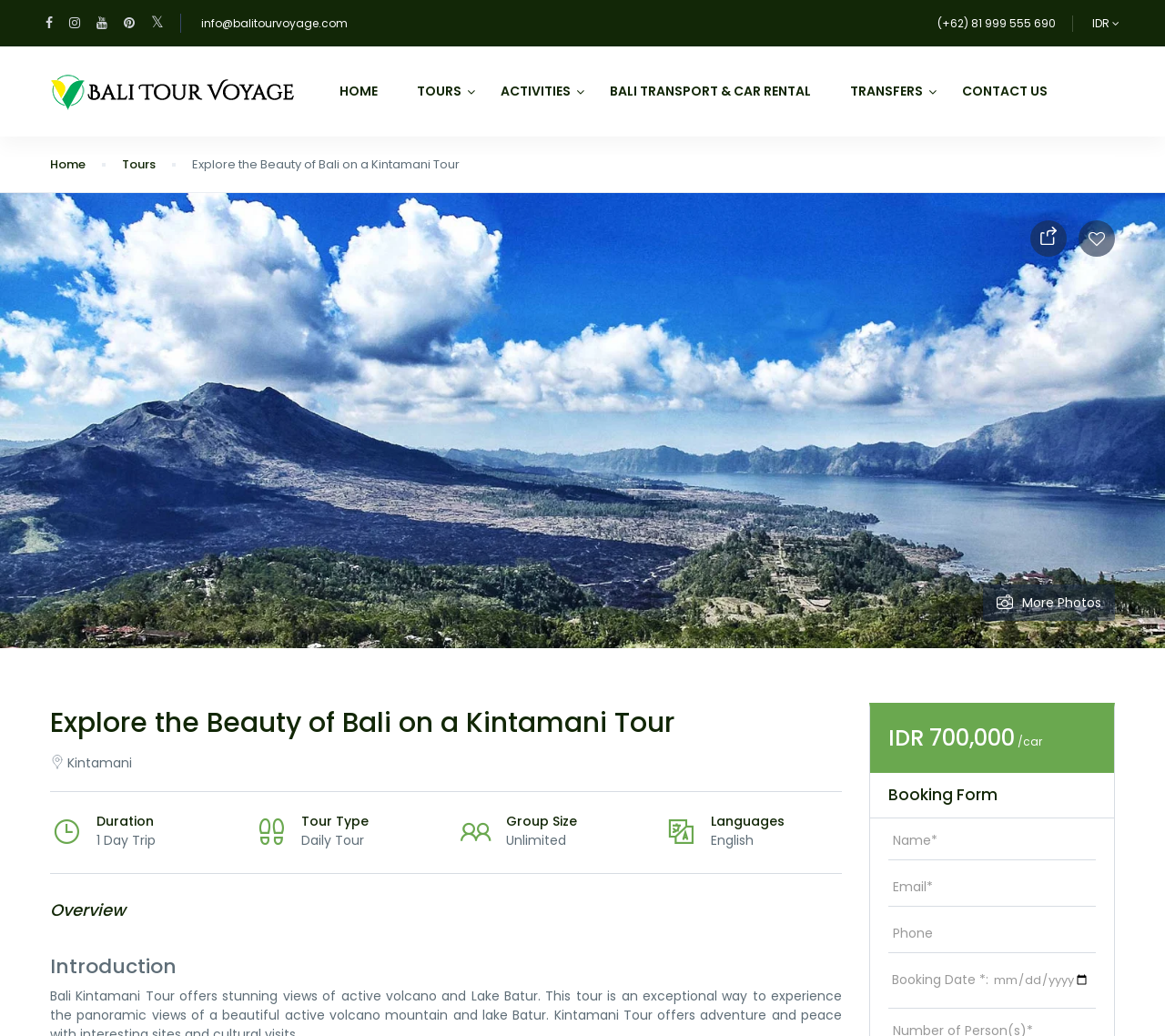Could you highlight the region that needs to be clicked to execute the instruction: "Click on the IDR currency link"?

[0.938, 0.014, 0.961, 0.029]